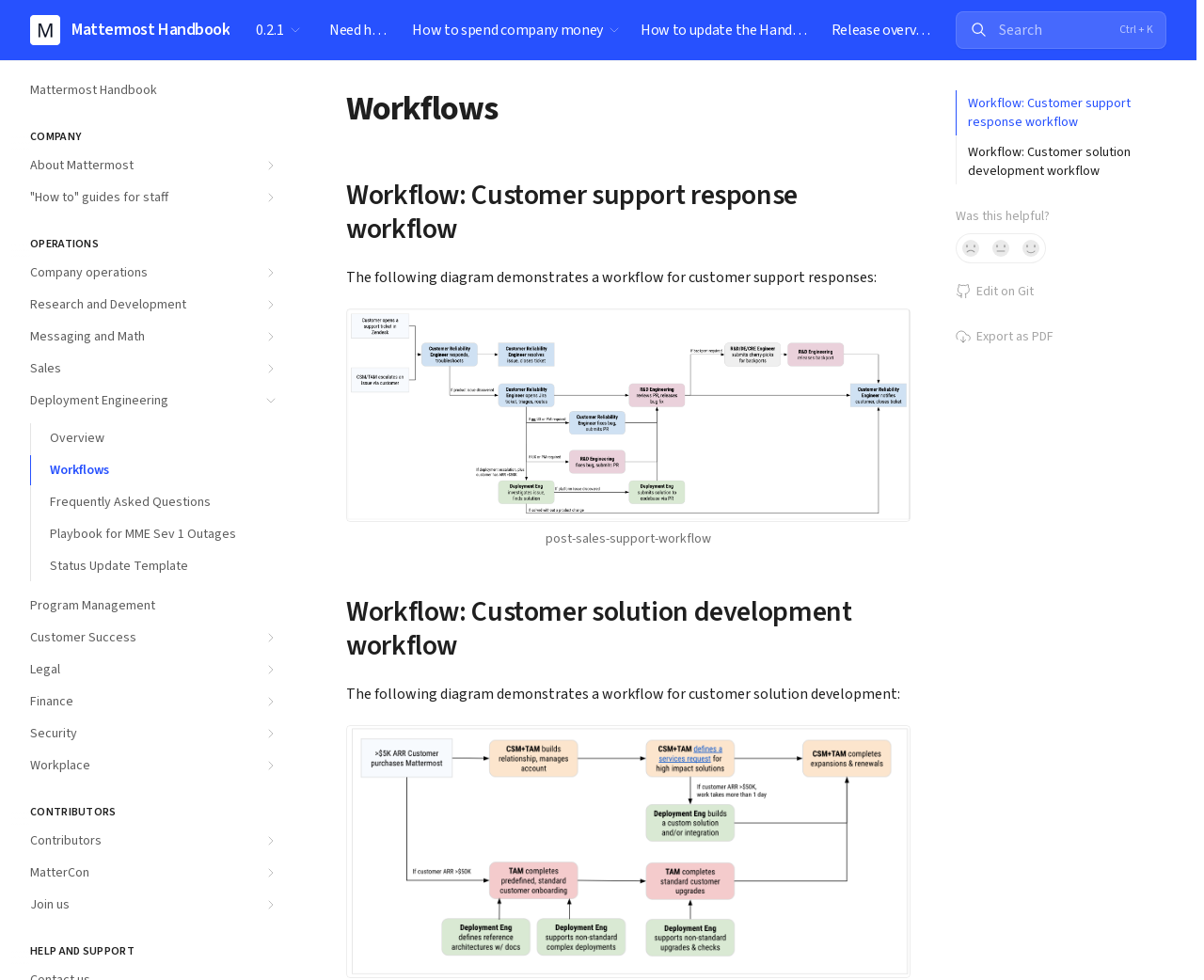Consider the image and give a detailed and elaborate answer to the question: 
What is the purpose of the 'Was this helpful?' section?

The 'Was this helpful?' section is located at the bottom of the webpage, and it provides three buttons ('No', 'Not sure', and 'Yes, it was!') for users to provide feedback on the helpfulness of the webpage content.